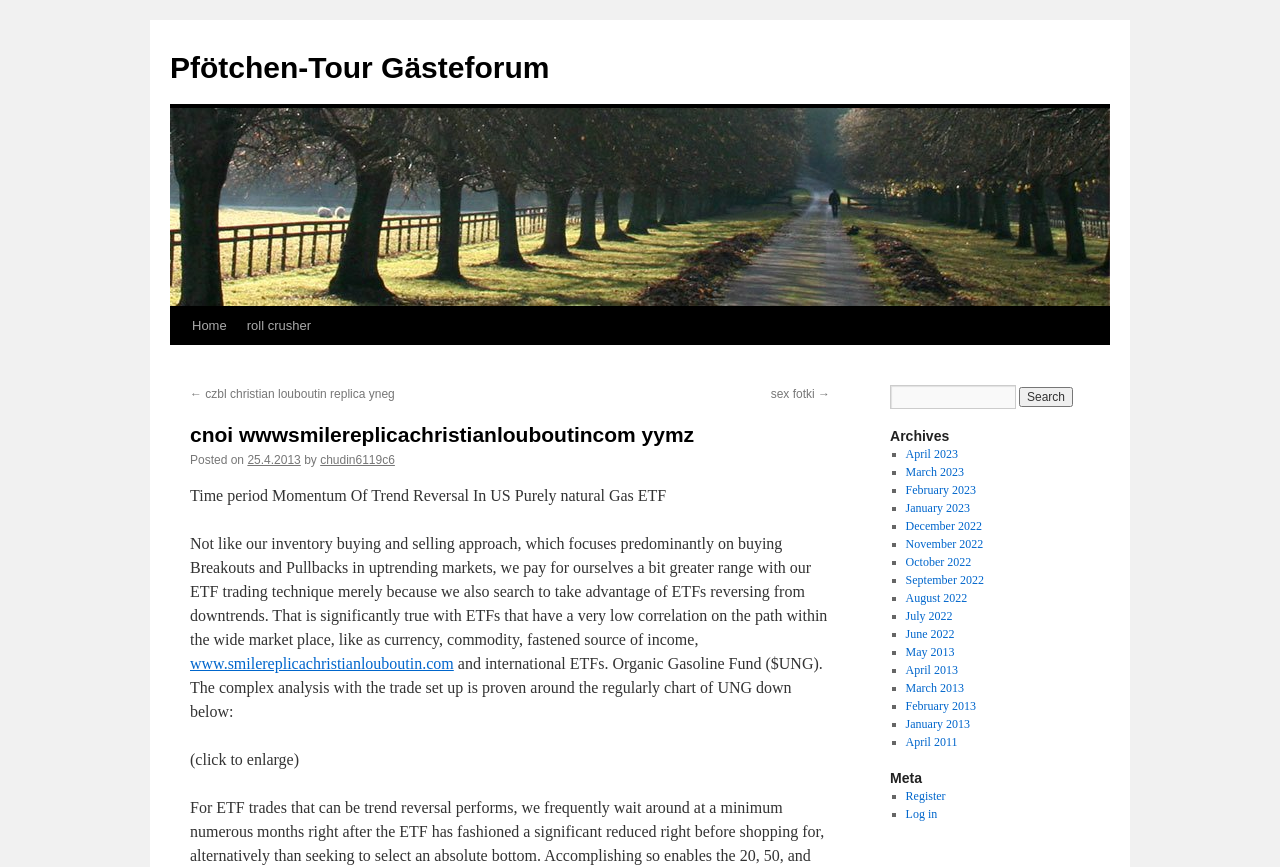Locate the bounding box coordinates of the element's region that should be clicked to carry out the following instruction: "Click on the 'Register' link". The coordinates need to be four float numbers between 0 and 1, i.e., [left, top, right, bottom].

[0.707, 0.91, 0.739, 0.926]